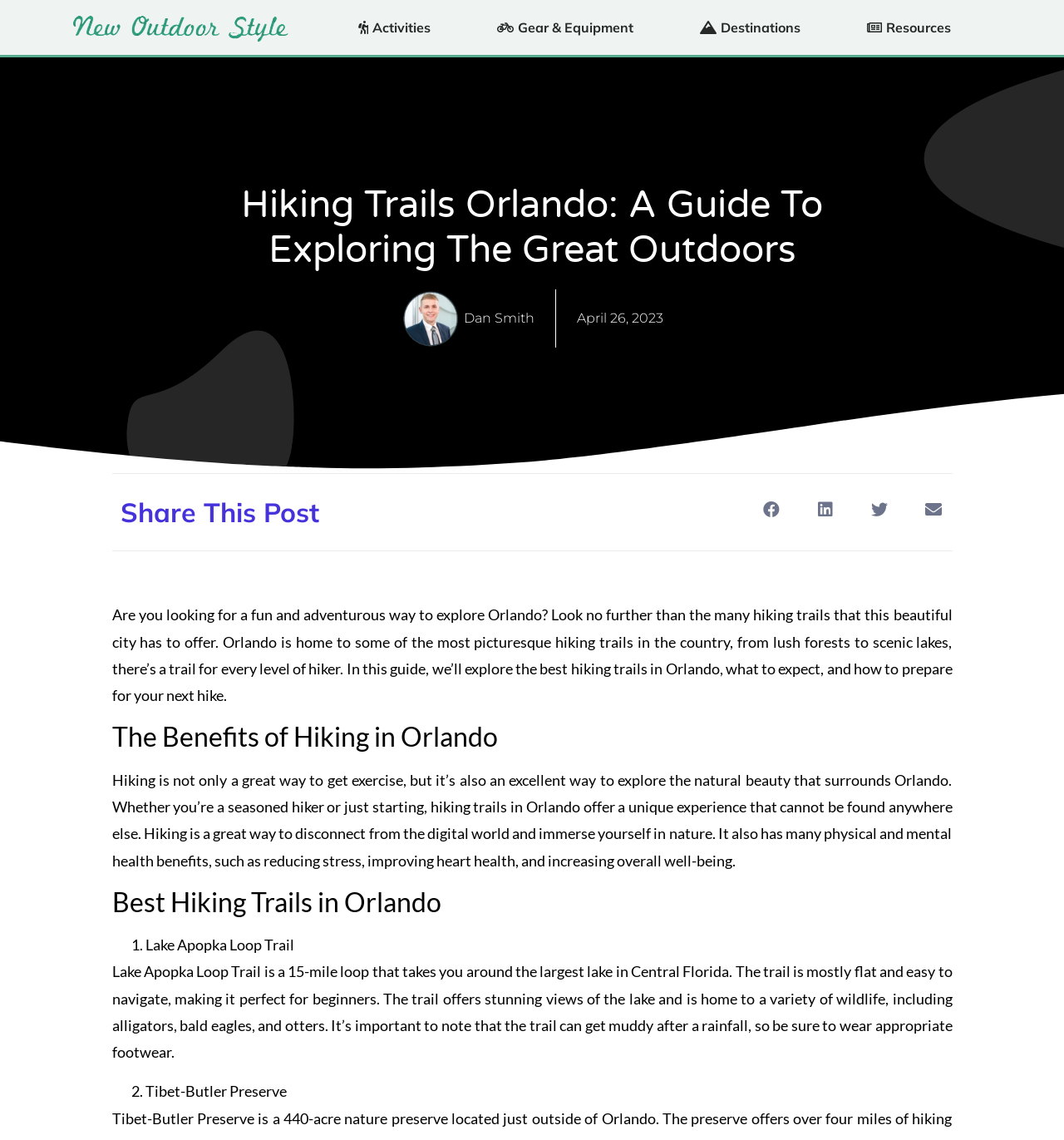Can you extract the headline from the webpage for me?

Hiking Trails Orlando: A Guide To Exploring The Great Outdoors